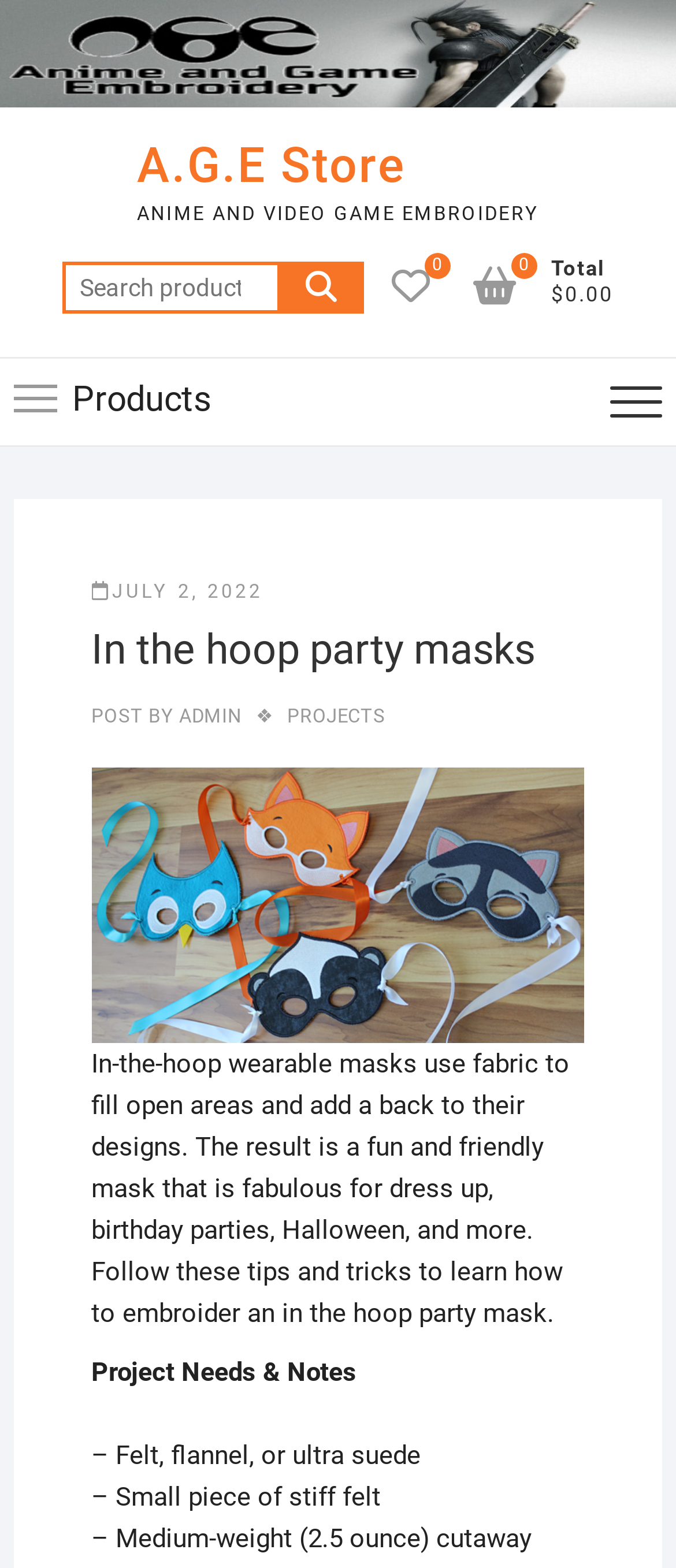Please identify the bounding box coordinates of where to click in order to follow the instruction: "Go to main menu".

[0.02, 0.229, 0.98, 0.284]